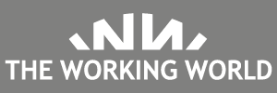Is the text in the logo in uppercase letters?
Please respond to the question thoroughly and include all relevant details.

The caption states that the text is in 'uppercase letters', which implies that the text in the logo is entirely in uppercase.